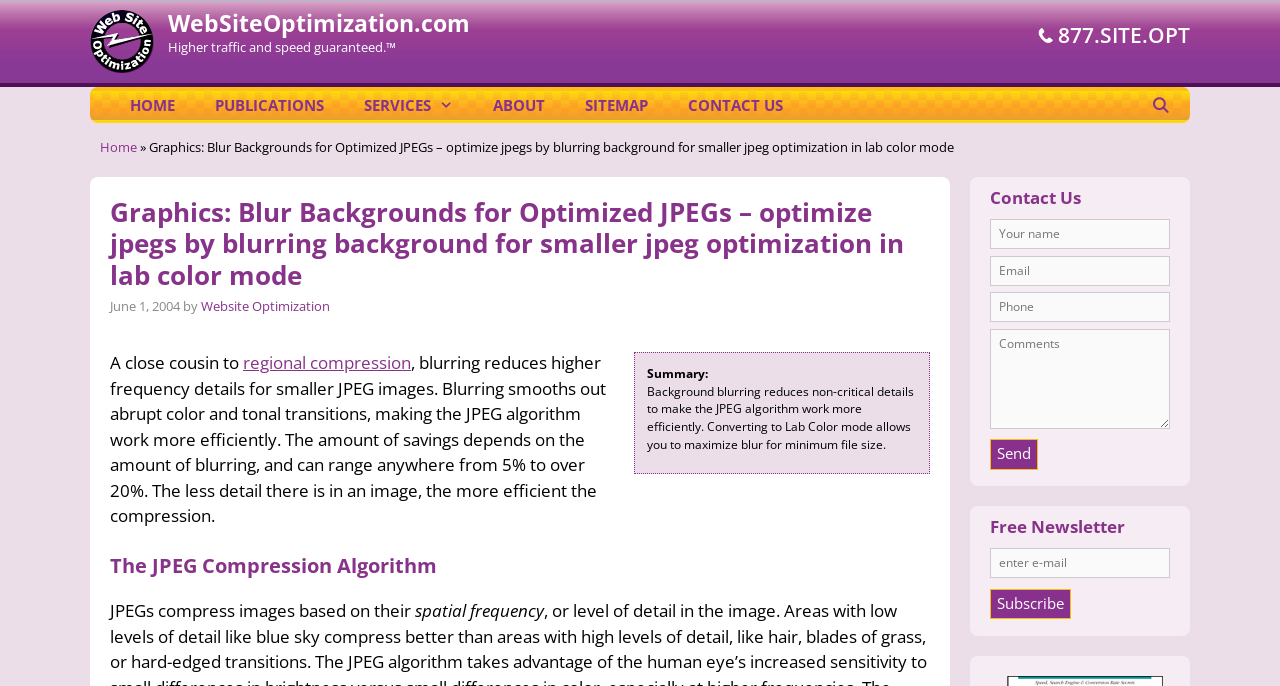Determine the bounding box coordinates of the clickable region to execute the instruction: "Click the 'Send' button". The coordinates should be four float numbers between 0 and 1, denoted as [left, top, right, bottom].

[0.773, 0.64, 0.811, 0.685]